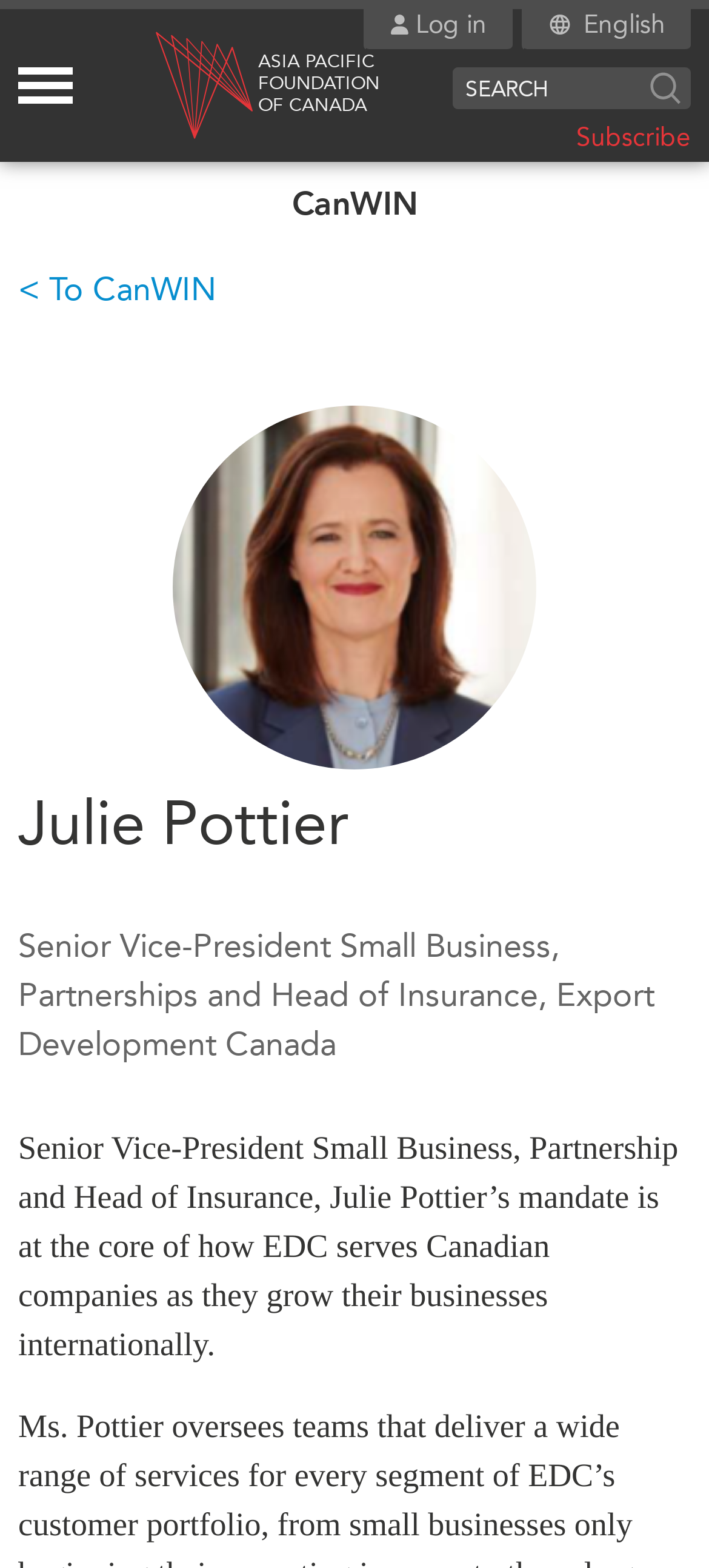What is the purpose of Julie Pottier's mandate?
Based on the image, provide a one-word or brief-phrase response.

To serve Canadian companies